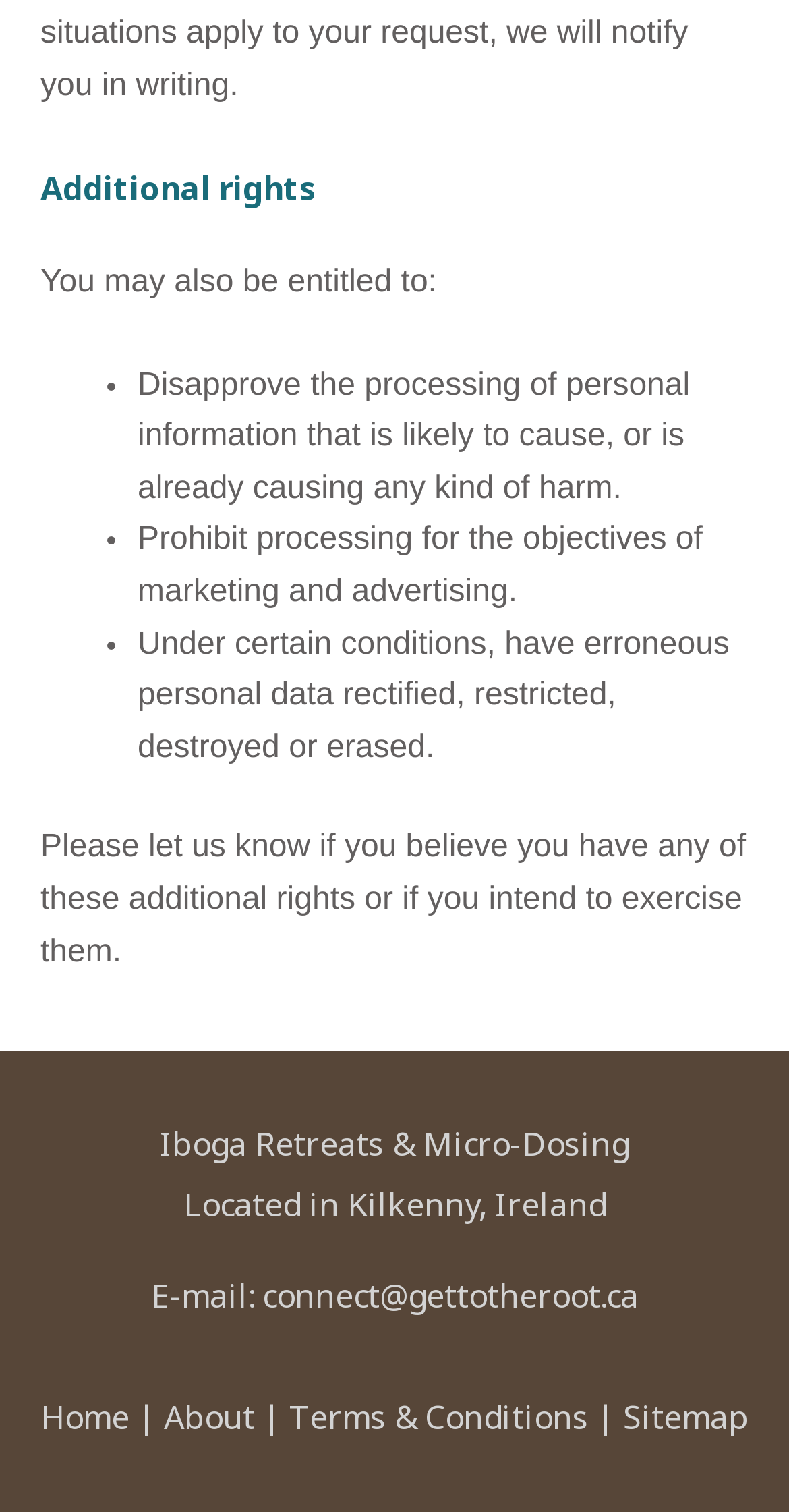Please provide a brief answer to the question using only one word or phrase: 
What is the email address provided?

connect@gettotheroot.ca